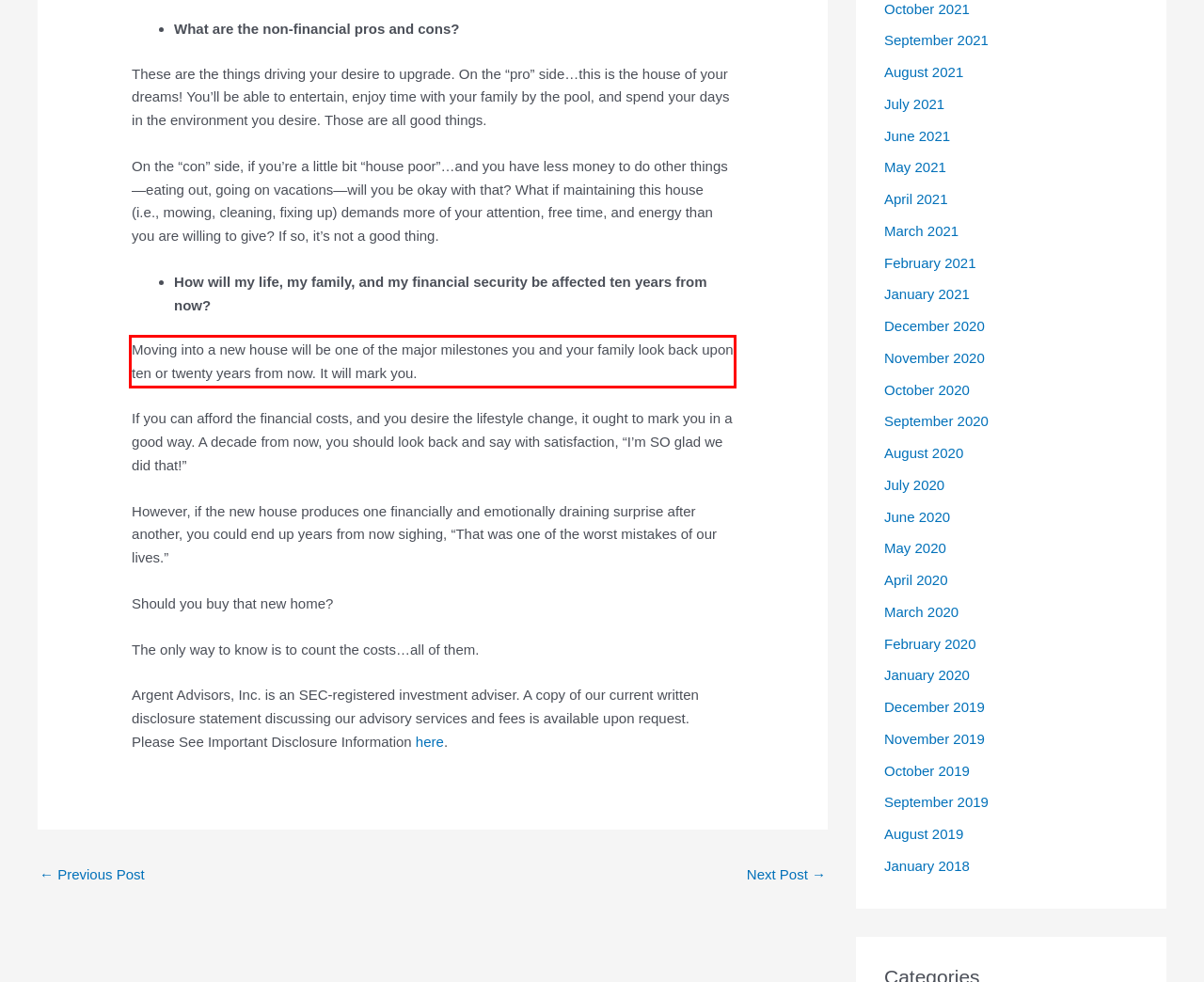Please analyze the screenshot of a webpage and extract the text content within the red bounding box using OCR.

Moving into a new house will be one of the major milestones you and your family look back upon ten or twenty years from now. It will mark you.